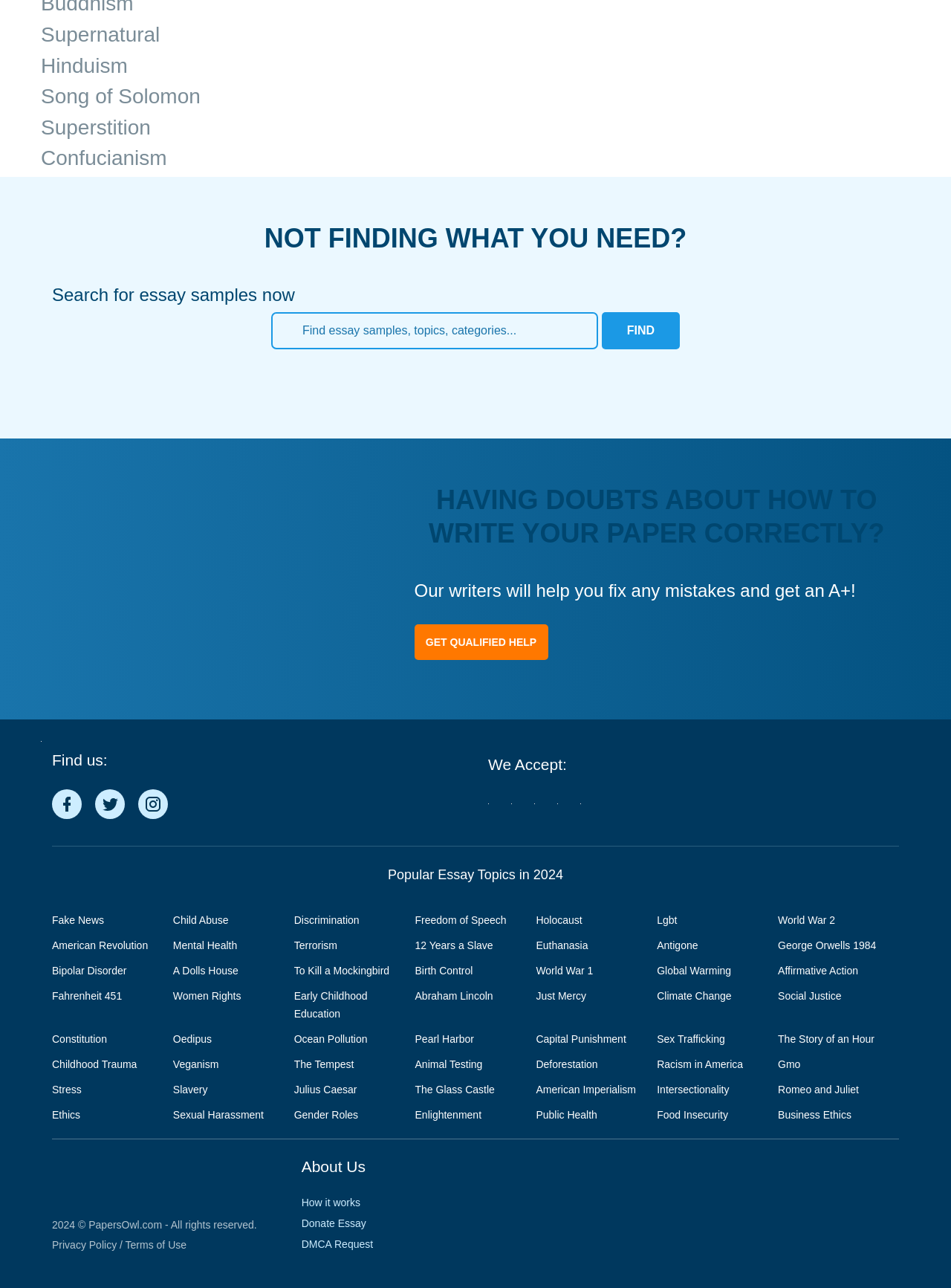Provide a brief response to the question using a single word or phrase: 
What is the image located at the top-left corner of the webpage?

owl